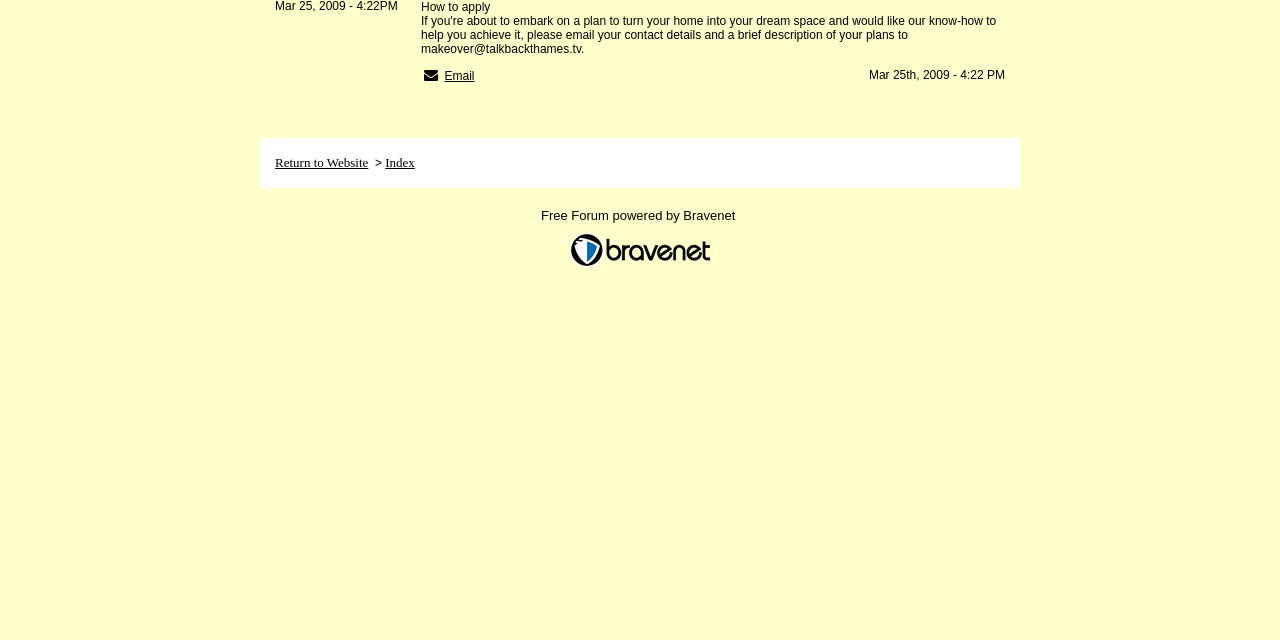Return the bounding box coordinates of the UI element that corresponds to this description: "PRIVACY POLICY". The coordinates must be given as four float numbers in the range of 0 and 1, [left, top, right, bottom].

None